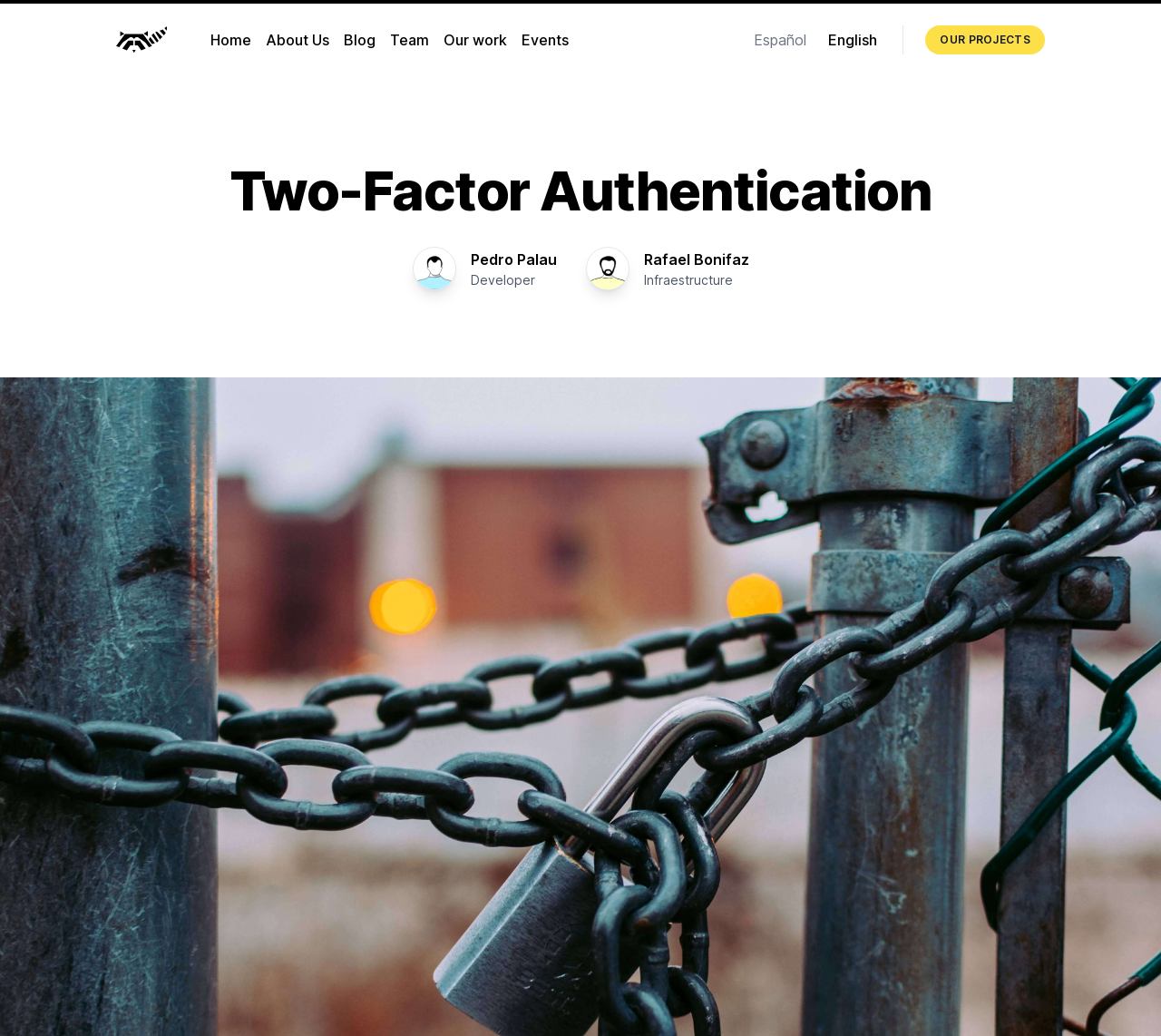Provide the bounding box coordinates of the UI element this sentence describes: "About Us".

None